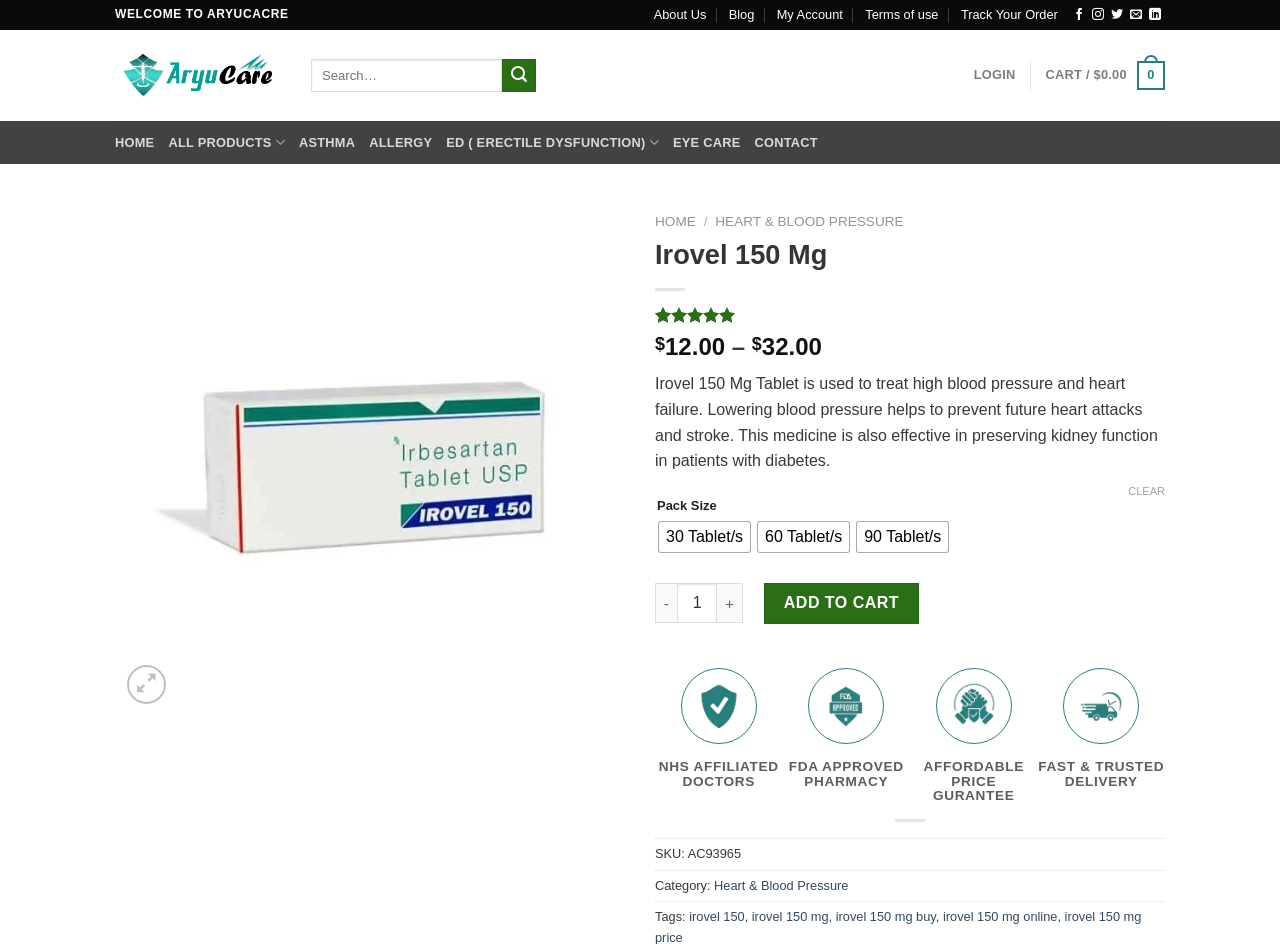Locate the bounding box of the user interface element based on this description: "60 Tablet/s".

[0.592, 0.553, 0.663, 0.585]